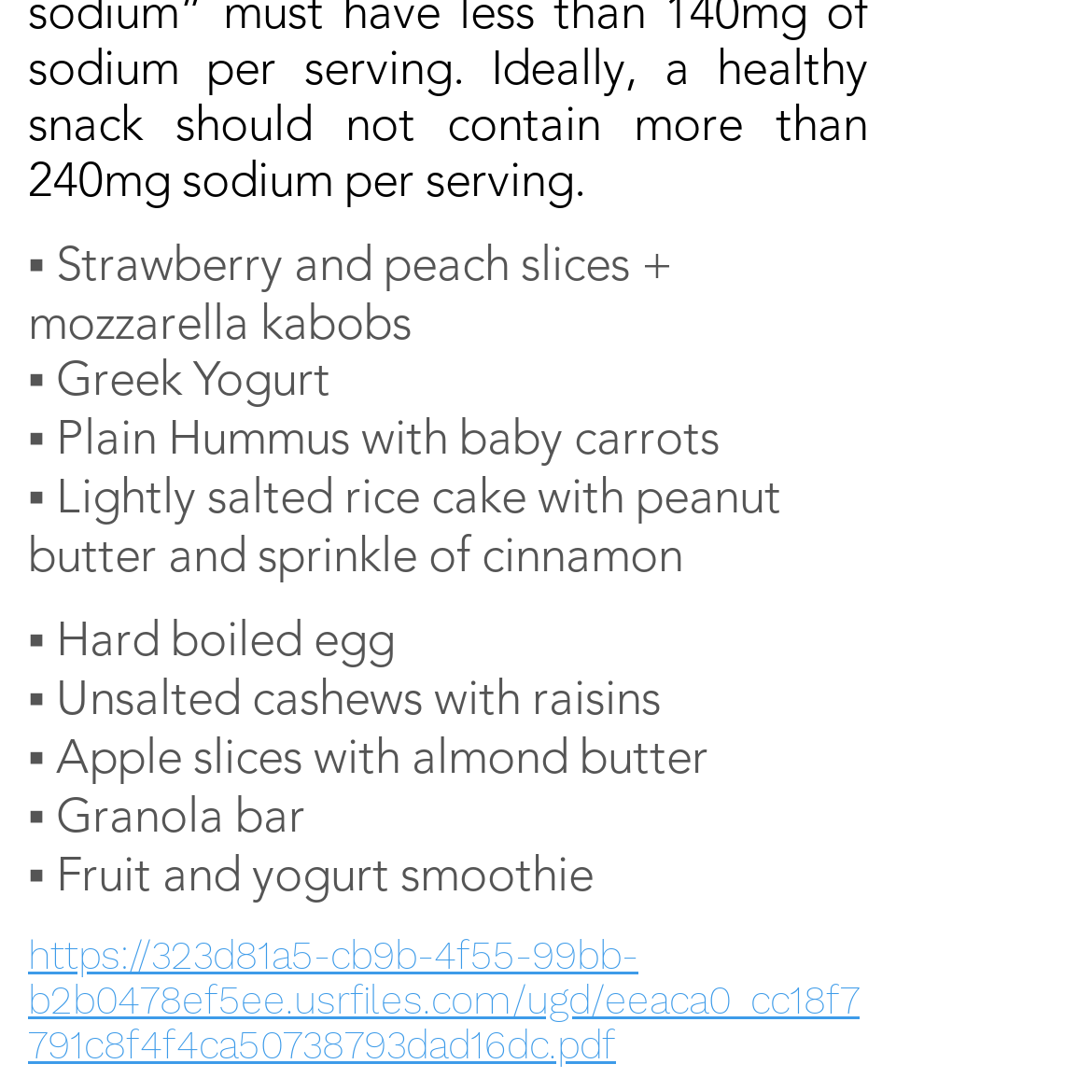Reply to the question below using a single word or brief phrase:
Is there a link to a PDF file on the page?

Yes